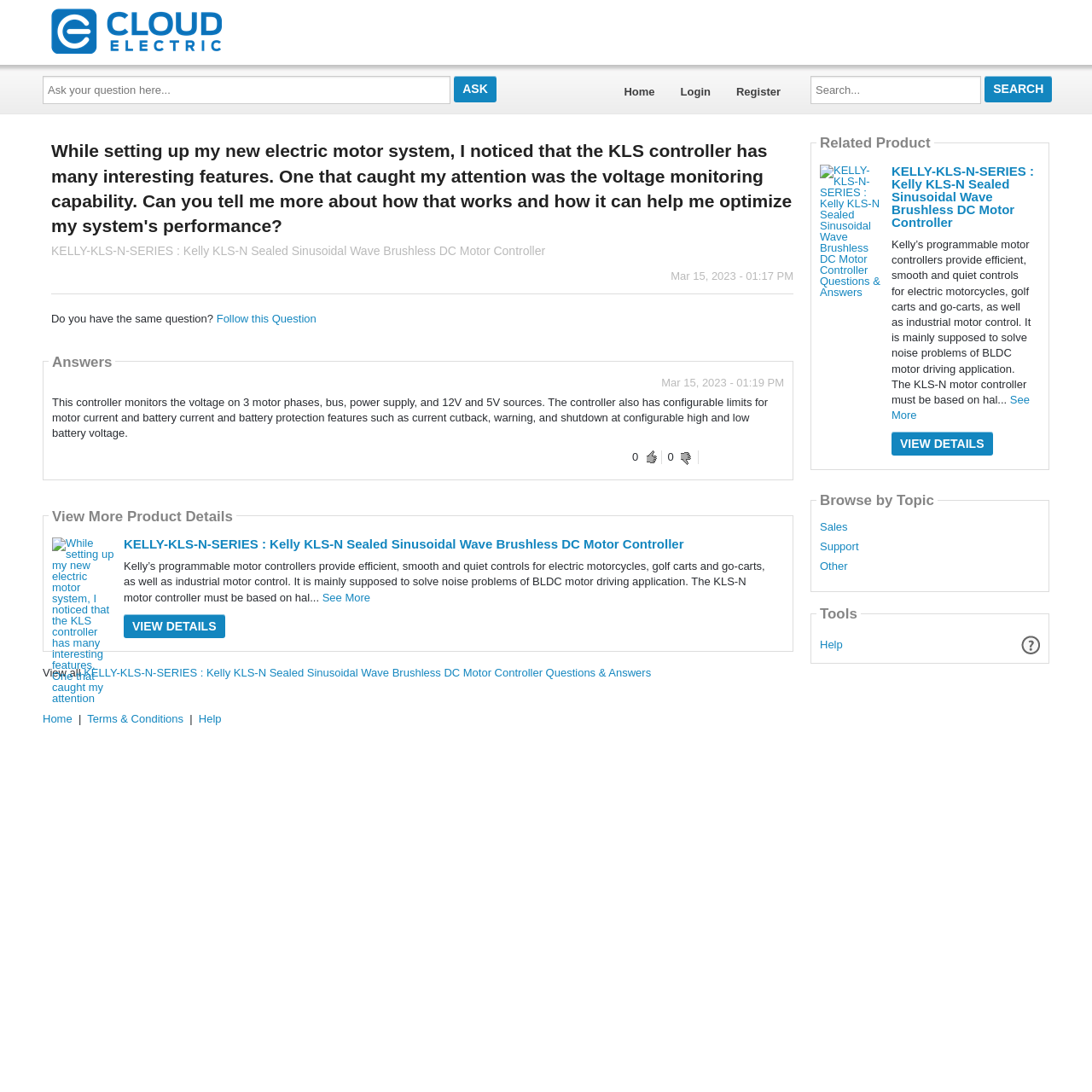Refer to the image and answer the question with as much detail as possible: What is the topic of the question asked?

The topic of the question asked is about the voltage monitoring capability of the KLS controller, which is mentioned in the heading 'While setting up my new electric motor system, I noticed that the KLS controller has many interesting features. One that caught my attention was the voltage monitoring capability. Can you tell me more about how that works and how it can help me optimize my system's performance?'.